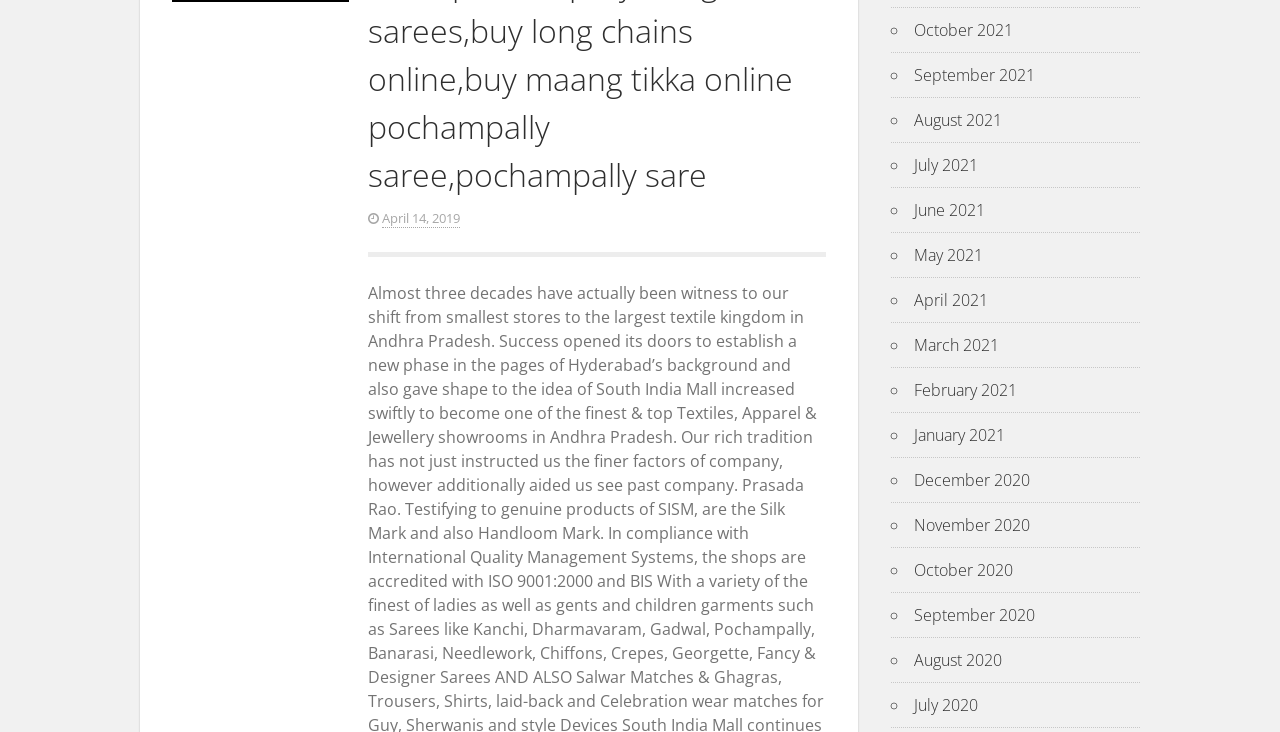Using the provided element description "April 2021", determine the bounding box coordinates of the UI element.

[0.714, 0.395, 0.772, 0.425]